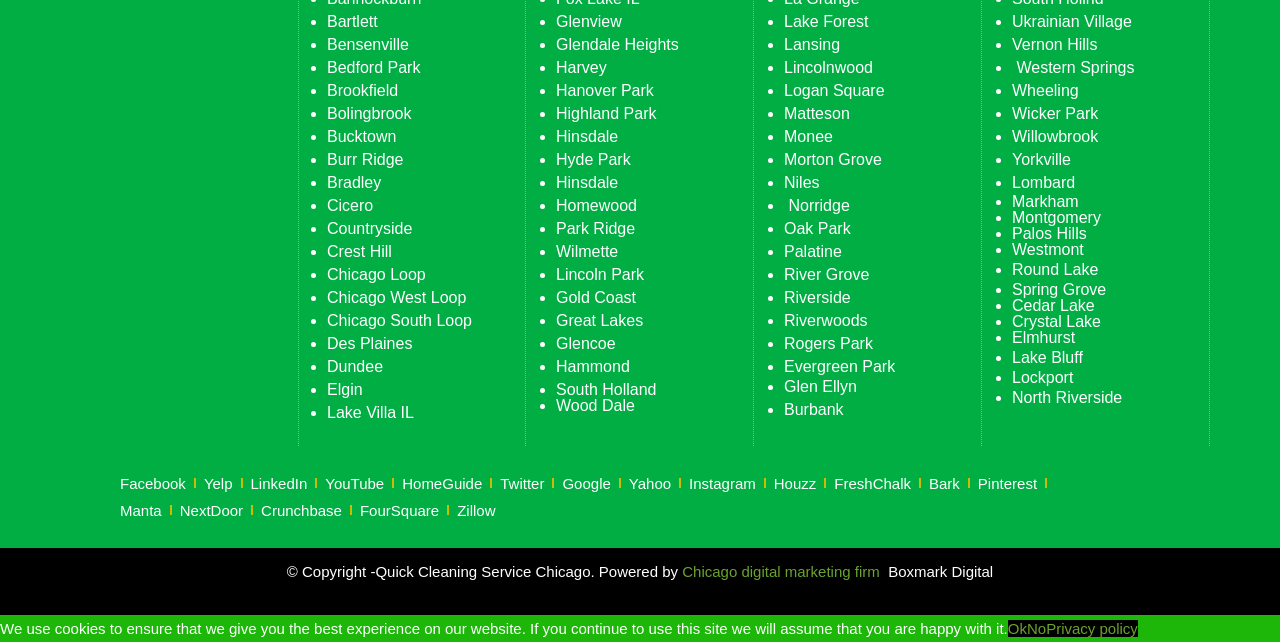Are there any locations listed in the Lincoln Park area?
Based on the content of the image, thoroughly explain and answer the question.

I found a link 'Lincoln Park' on the webpage, which indicates that there is a cleaning service location in the Lincoln Park area.